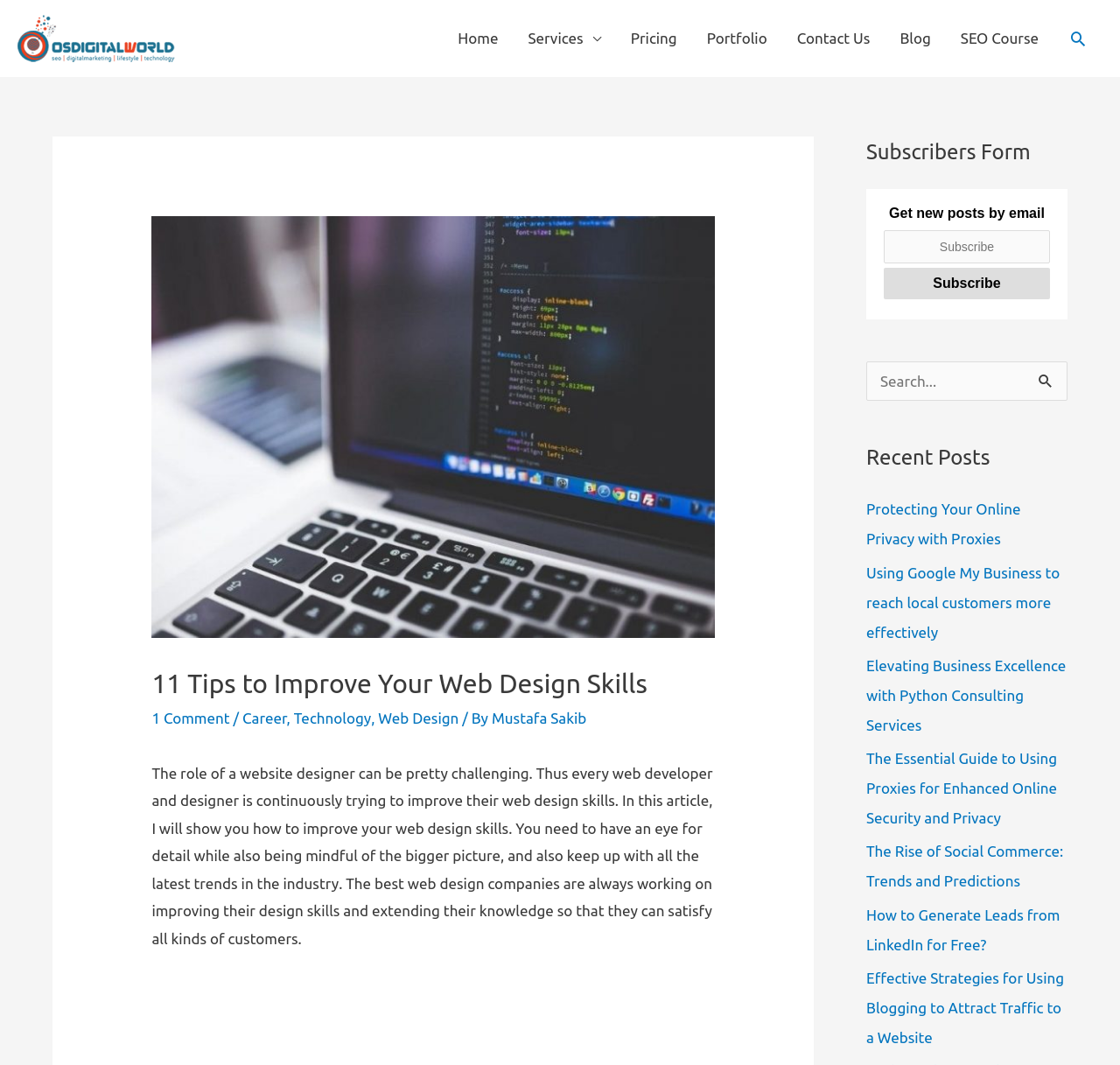Extract the heading text from the webpage.

11 Tips to Improve Your Web Design Skills